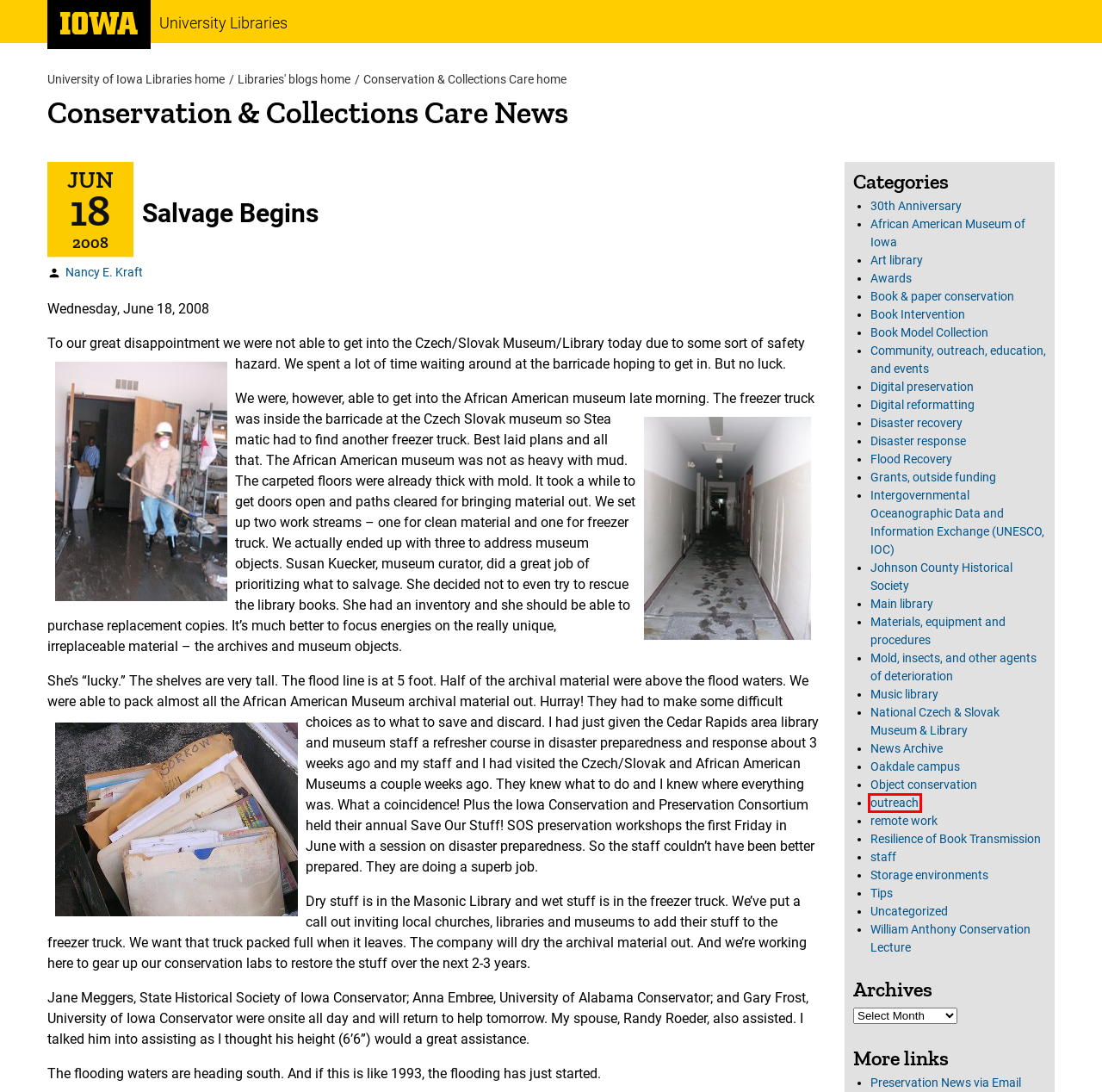You have a screenshot of a webpage with a red rectangle bounding box around an element. Identify the best matching webpage description for the new page that appears after clicking the element in the bounding box. The descriptions are:
A. Conservation & Collections Care News
B. News Archive – Conservation & Collections Care News
C. Resilience of Book Transmission – Conservation & Collections Care News
D. outreach – Conservation & Collections Care News
E. Grants, outside funding – Conservation & Collections Care News
F. 30th Anniversary – Conservation & Collections Care News
G. staff – Conservation & Collections Care News
H. Book Model Collection – Conservation & Collections Care News

D